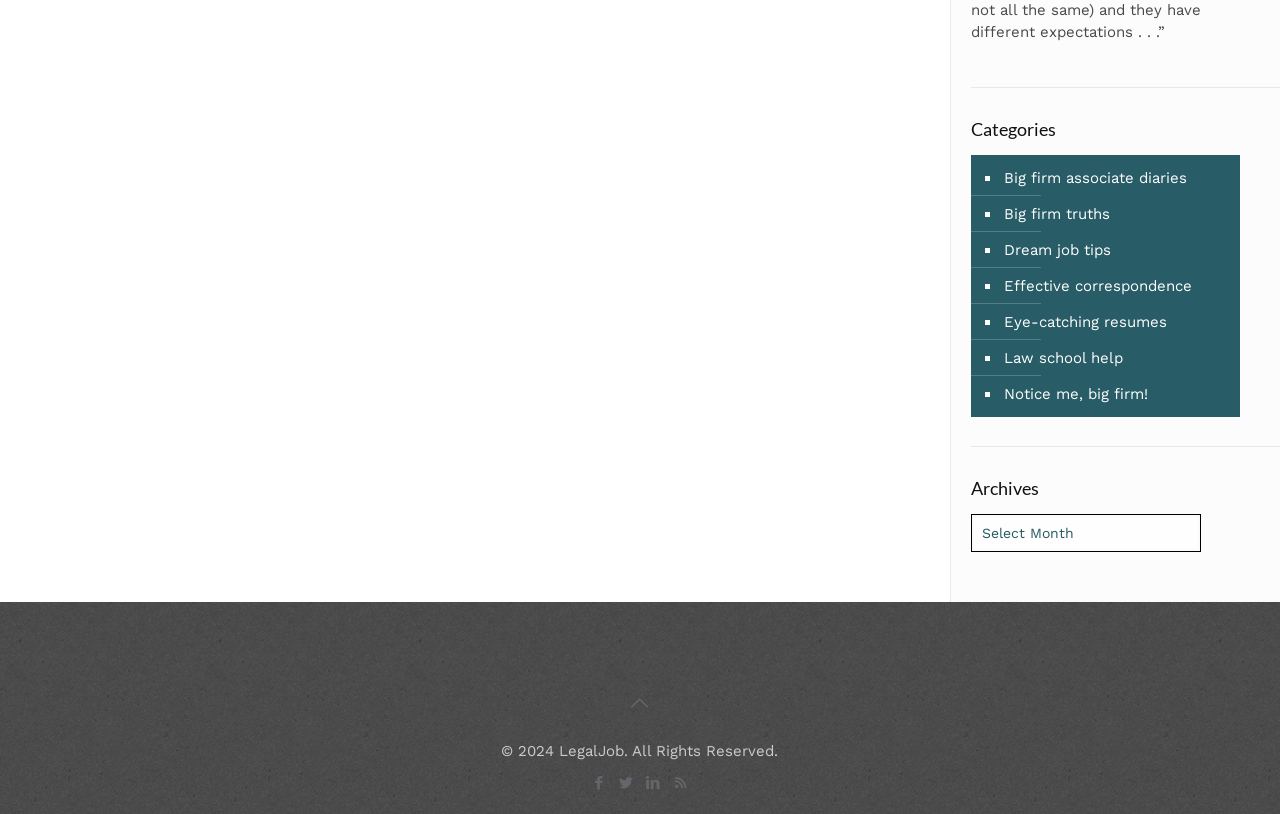Determine the bounding box coordinates of the region to click in order to accomplish the following instruction: "Click on 'Notice me, big firm!' ". Provide the coordinates as four float numbers between 0 and 1, specifically [left, top, right, bottom].

[0.782, 0.462, 0.897, 0.506]